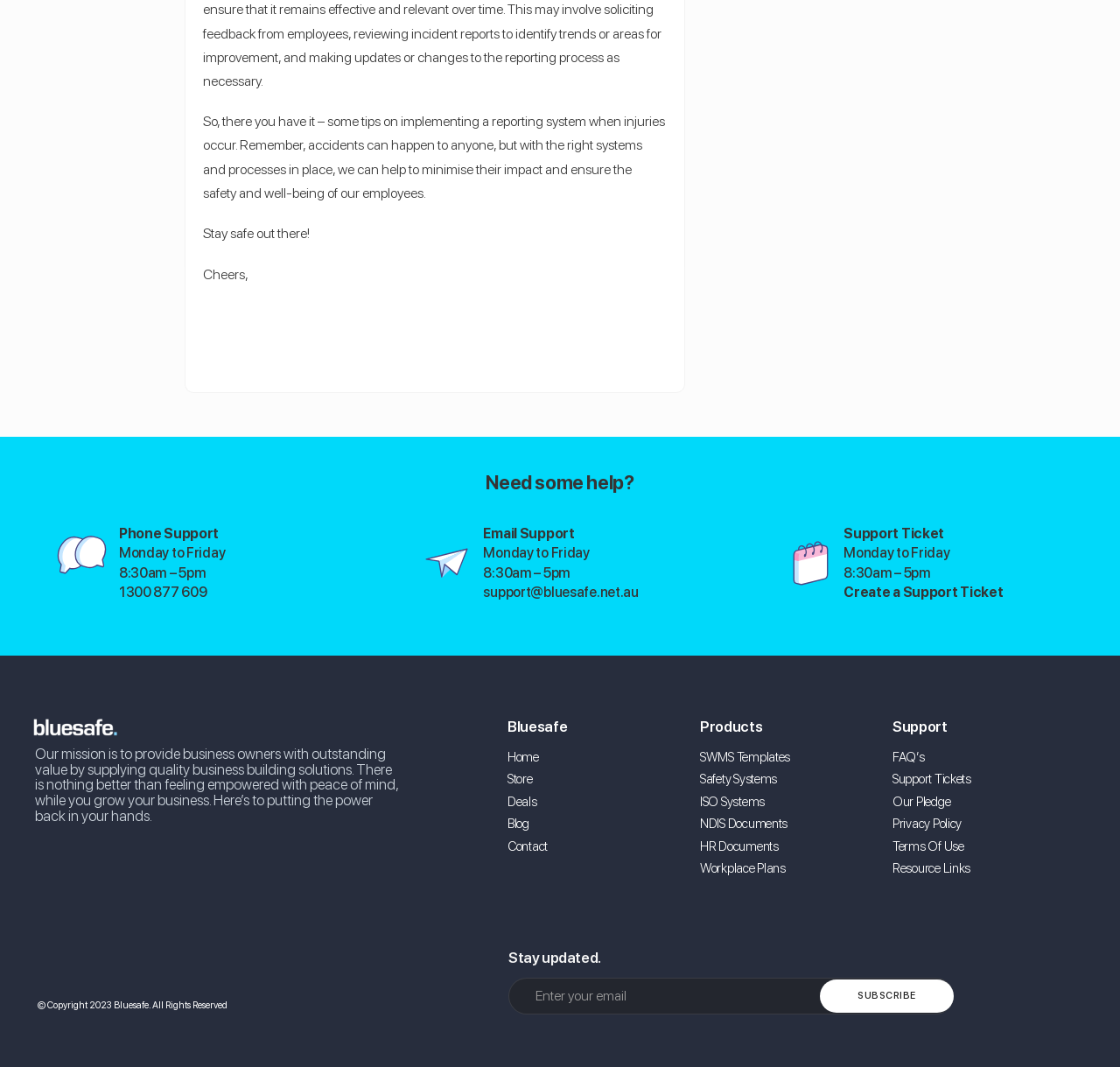What is the link to create a support ticket?
Please provide a comprehensive answer based on the visual information in the image.

I found the link by looking at the section labeled 'Support Ticket' and finding the link 'Create a Support Ticket' which allows users to create a support ticket.